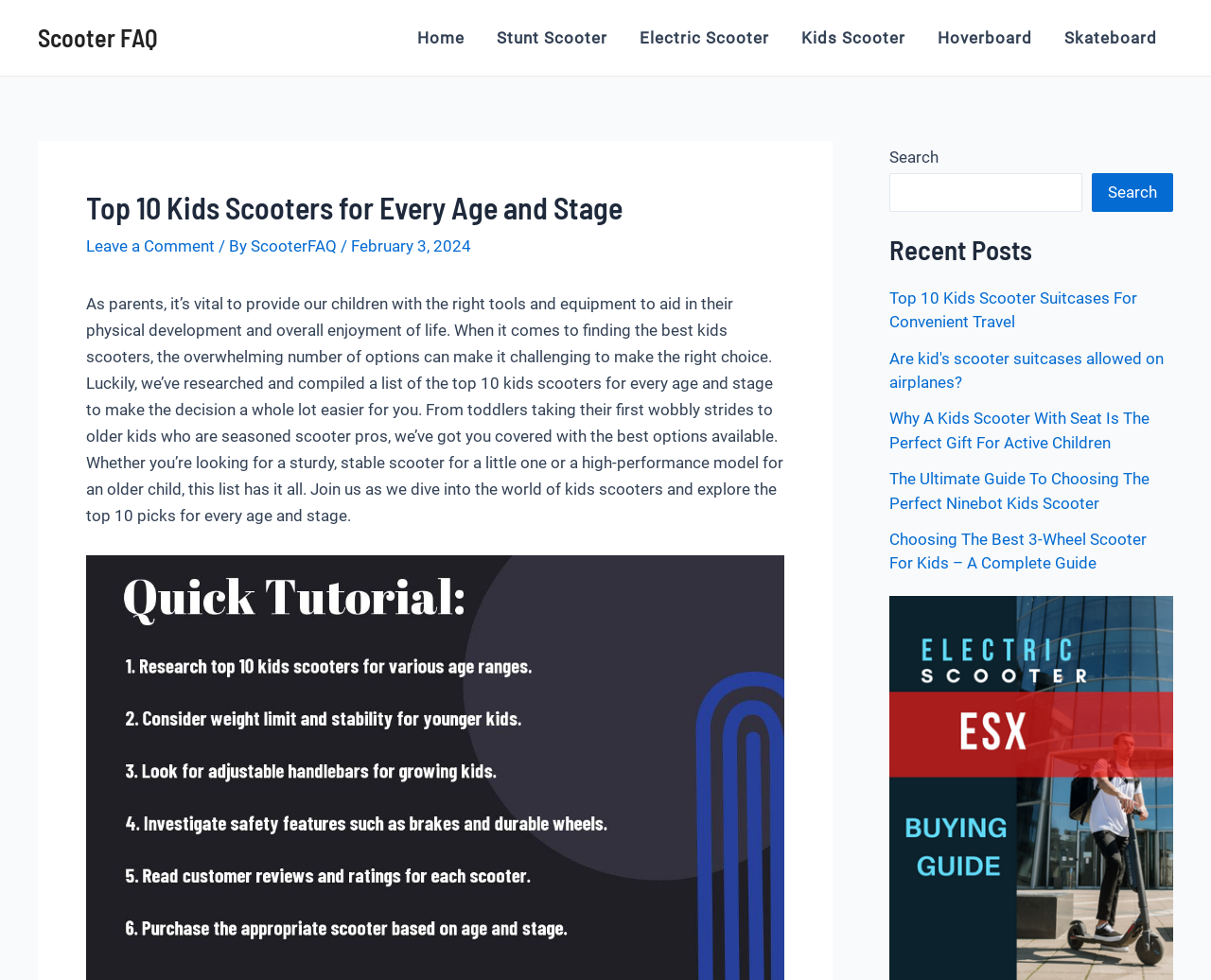What is the main topic of this webpage?
Using the details from the image, give an elaborate explanation to answer the question.

Based on the webpage content, it appears that the main topic is kids scooters, as the heading 'Top 10 Kids Scooters for Every Age and Stage' and the text 'As parents, it’s vital to provide our children with the right tools and equipment to aid in their physical development and overall enjoyment of life. When it comes to finding the best kids scooters...' suggest that the webpage is focused on providing information about kids scooters.